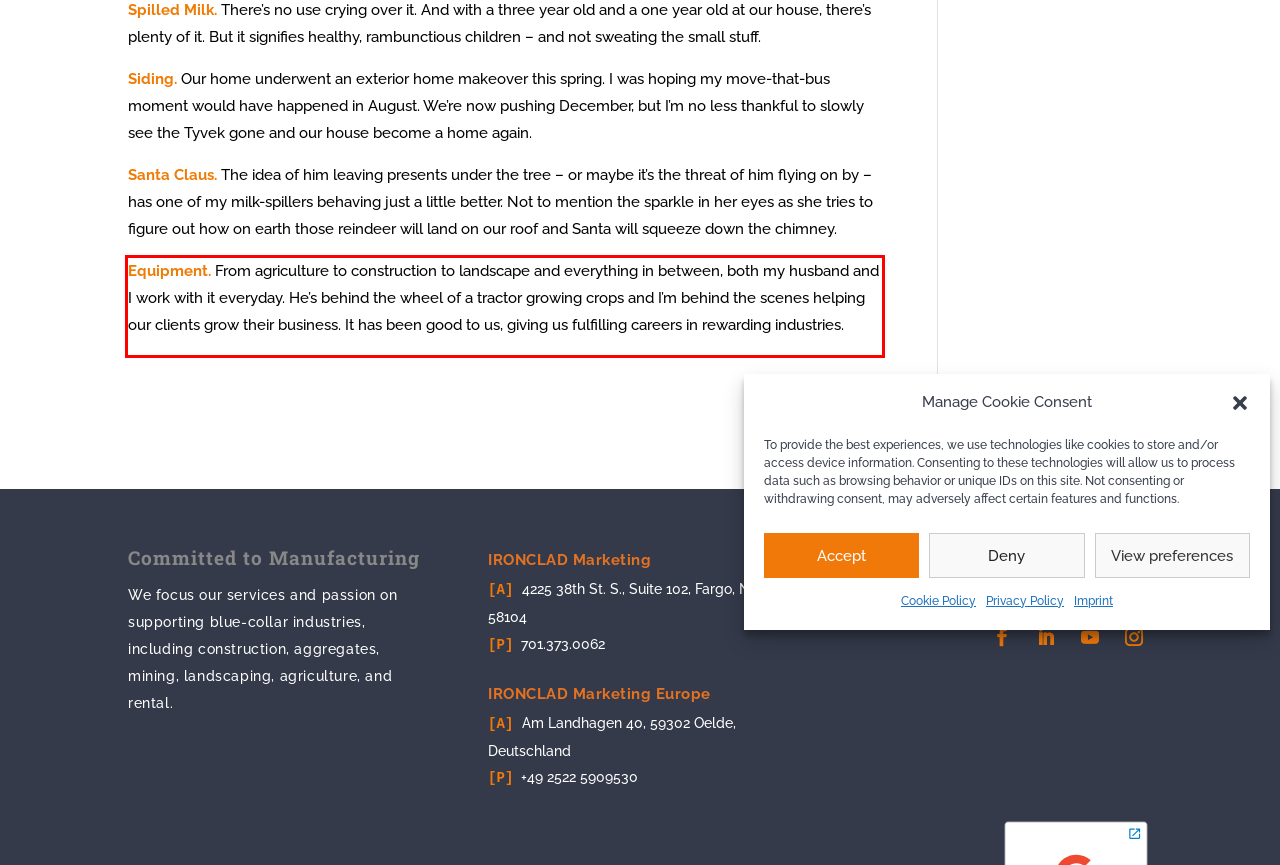Analyze the red bounding box in the provided webpage screenshot and generate the text content contained within.

Equipment. From agriculture to construction to landscape and everything in between, both my husband and I work with it everyday. He’s behind the wheel of a tractor growing crops and I’m behind the scenes helping our clients grow their business. It has been good to us, giving us fulfilling careers in rewarding industries.